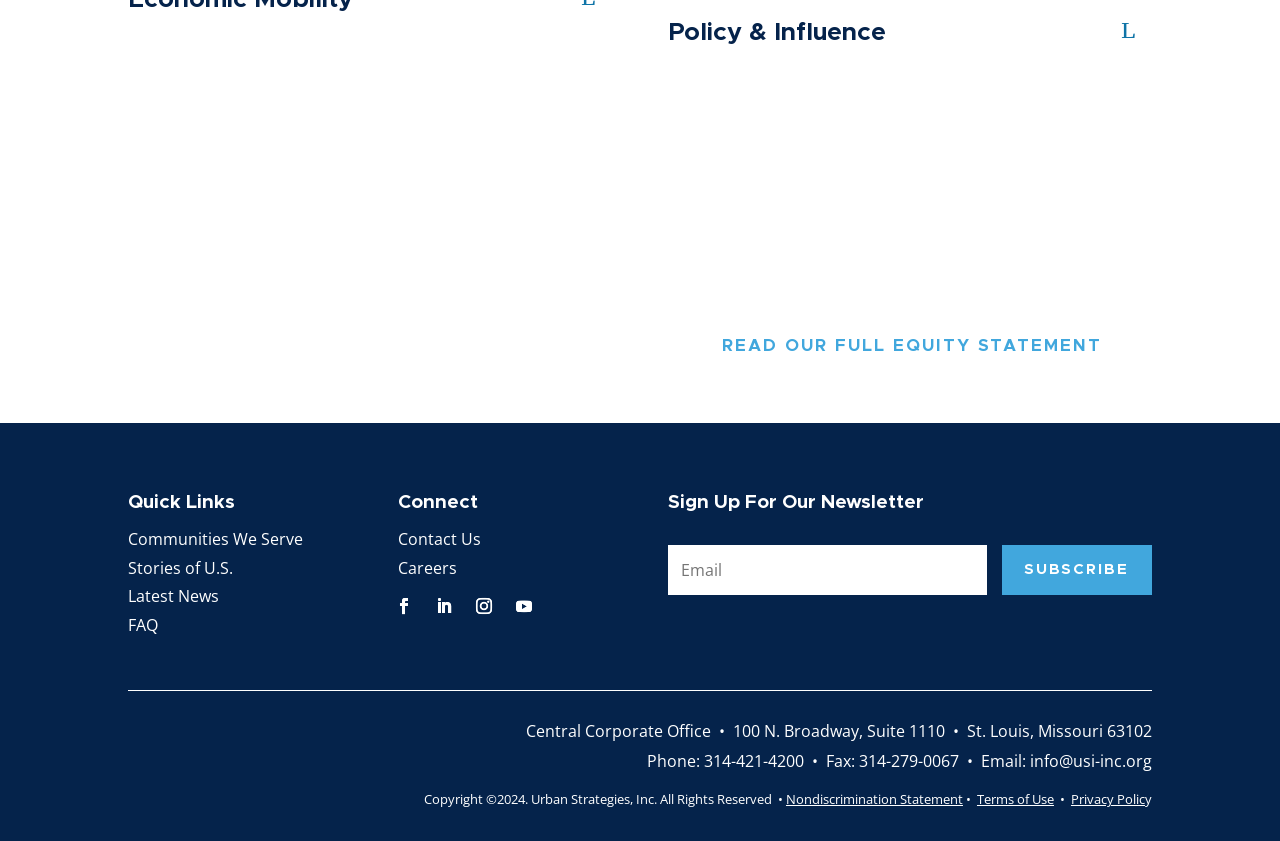Use a single word or phrase to answer the following:
What is the theme of the organization's equity statement?

Diversity and inclusion